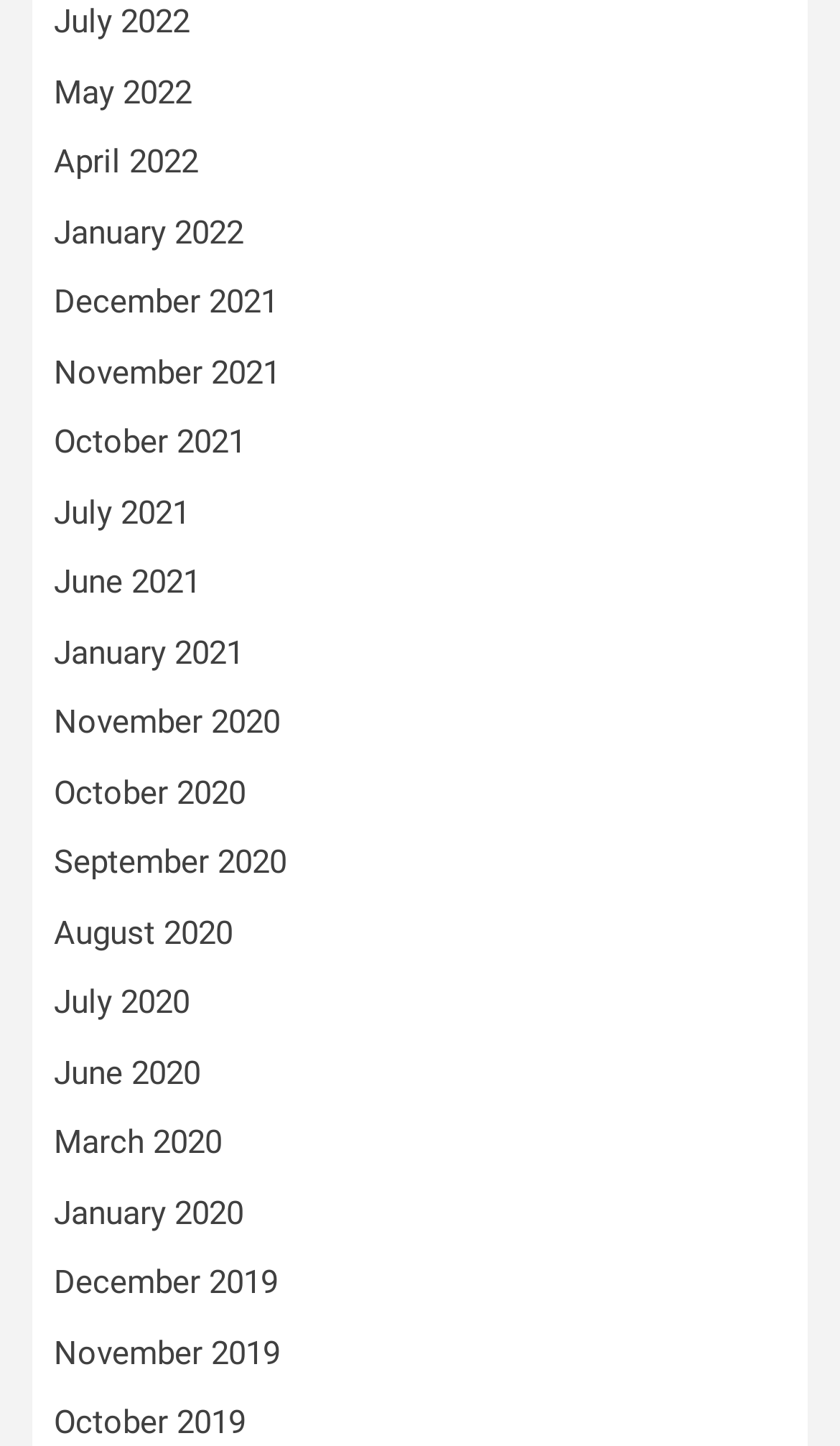Determine the bounding box coordinates of the section to be clicked to follow the instruction: "go to January 2021". The coordinates should be given as four float numbers between 0 and 1, formatted as [left, top, right, bottom].

[0.064, 0.438, 0.29, 0.464]